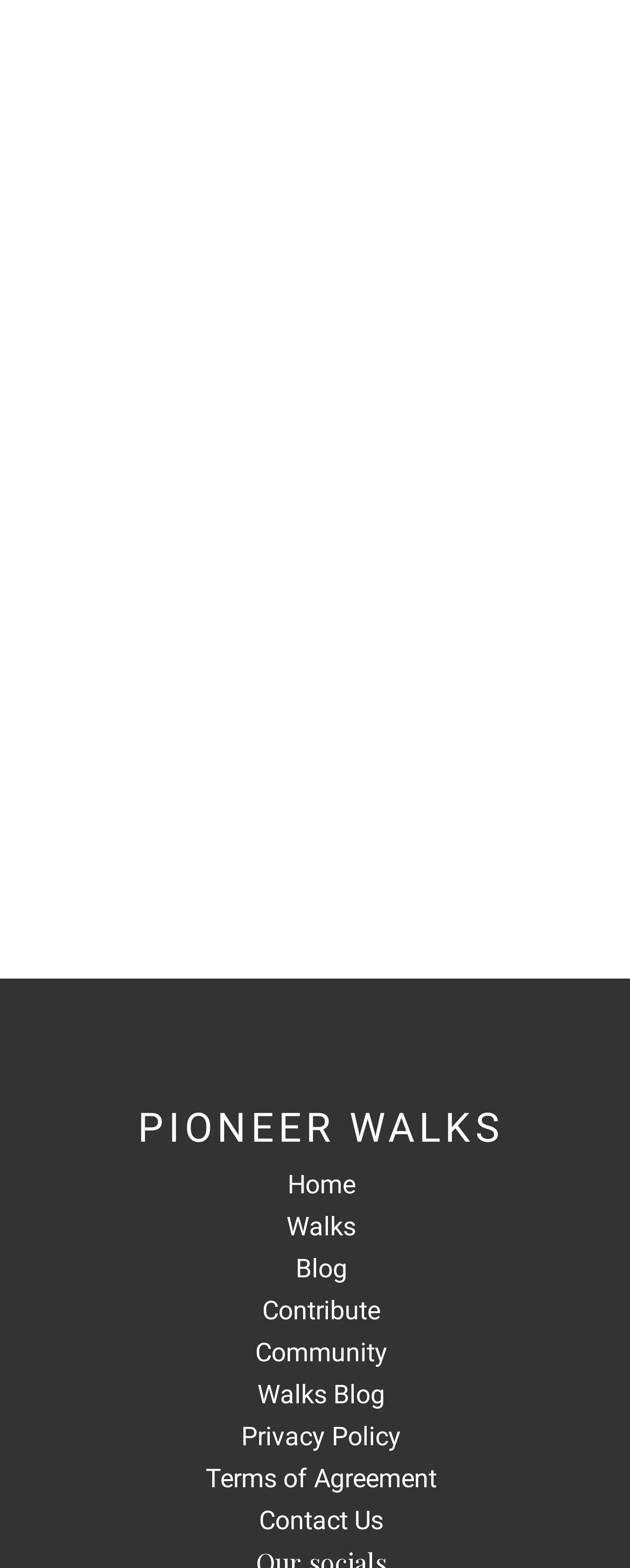Provide the bounding box coordinates for the UI element that is described as: "Walks".

[0.455, 0.773, 0.565, 0.792]